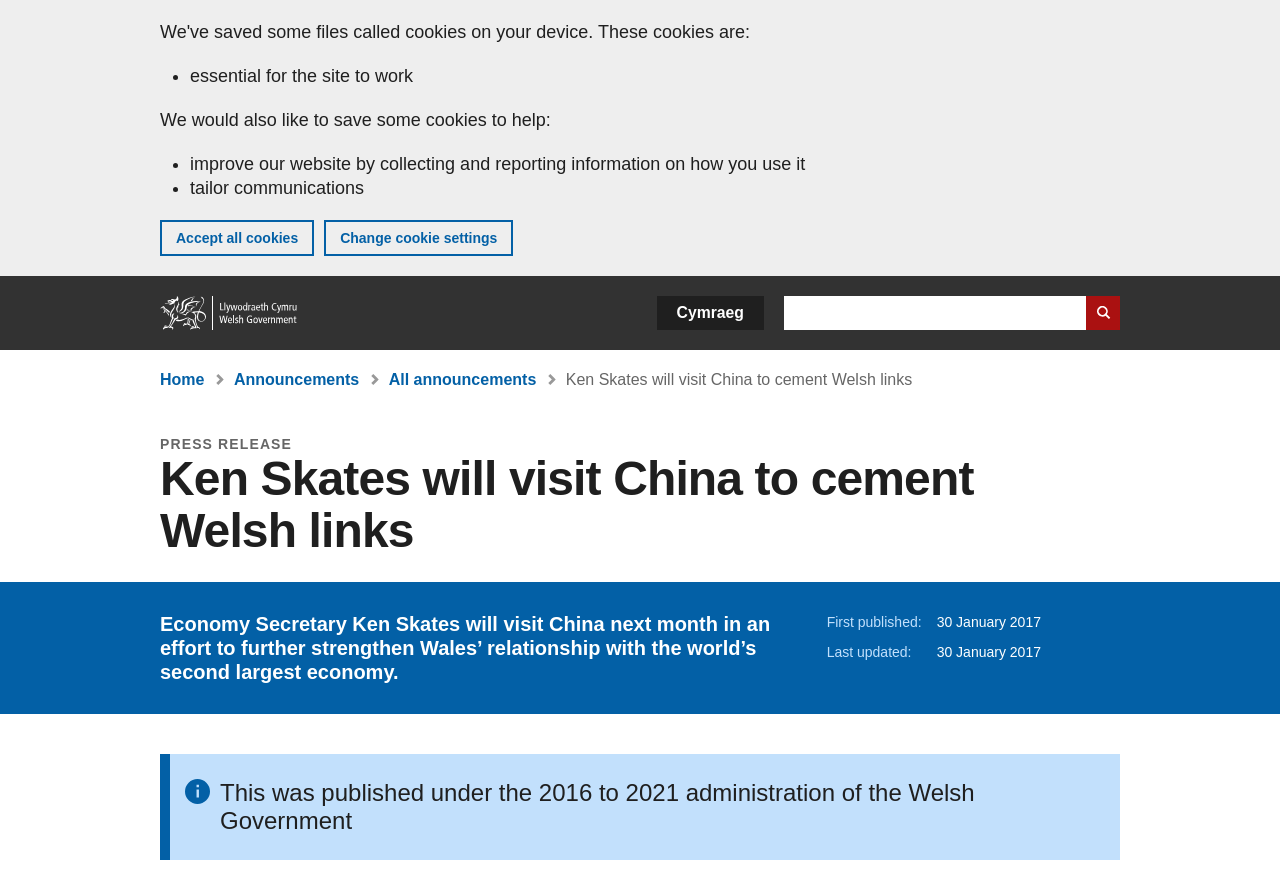Answer the following query concisely with a single word or phrase:
What is the language of the alternative version of the webpage?

Cymraeg